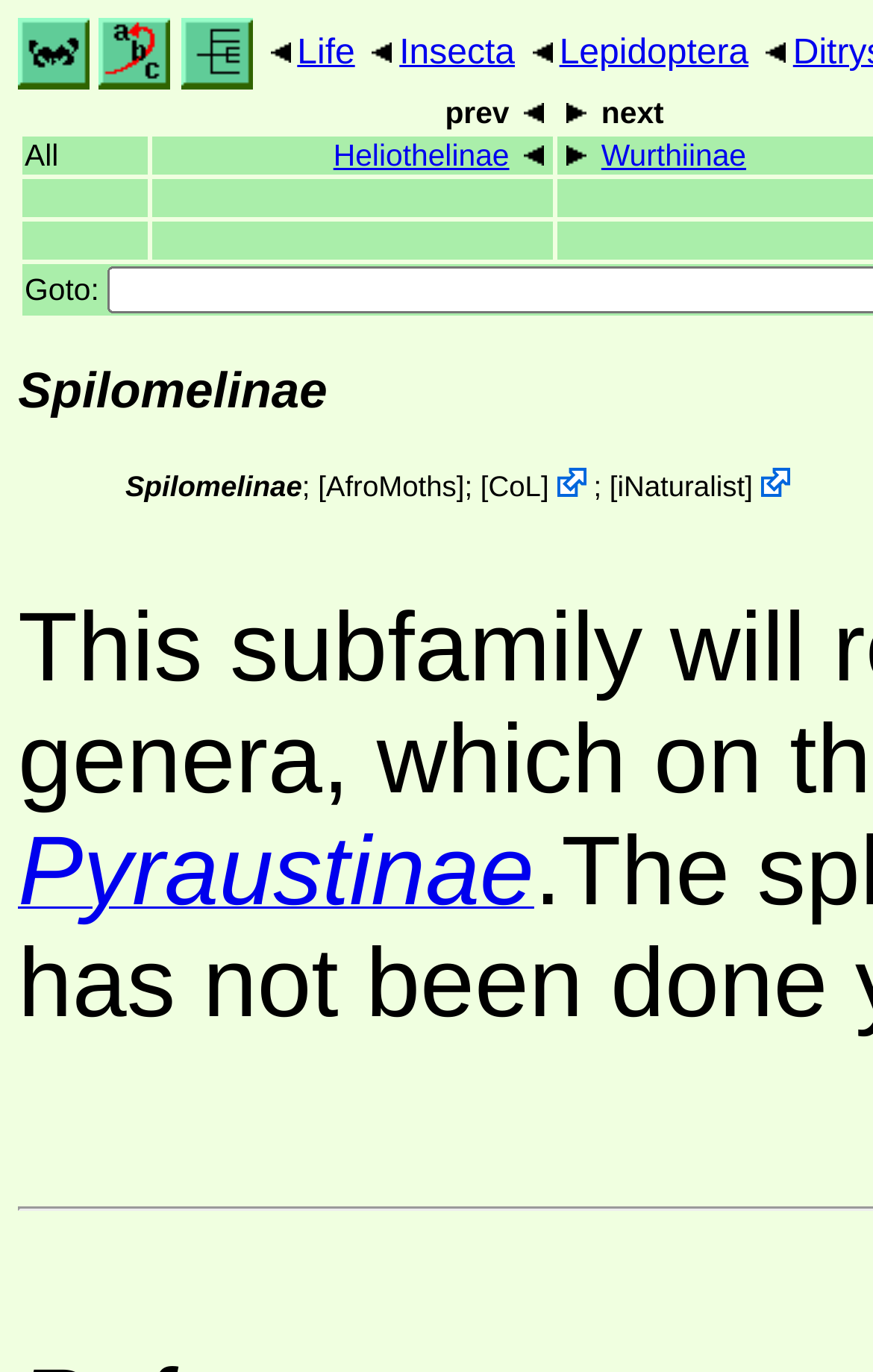Please identify the bounding box coordinates of the element's region that should be clicked to execute the following instruction: "visit Heliothelinae". The bounding box coordinates must be four float numbers between 0 and 1, i.e., [left, top, right, bottom].

[0.382, 0.101, 0.583, 0.126]